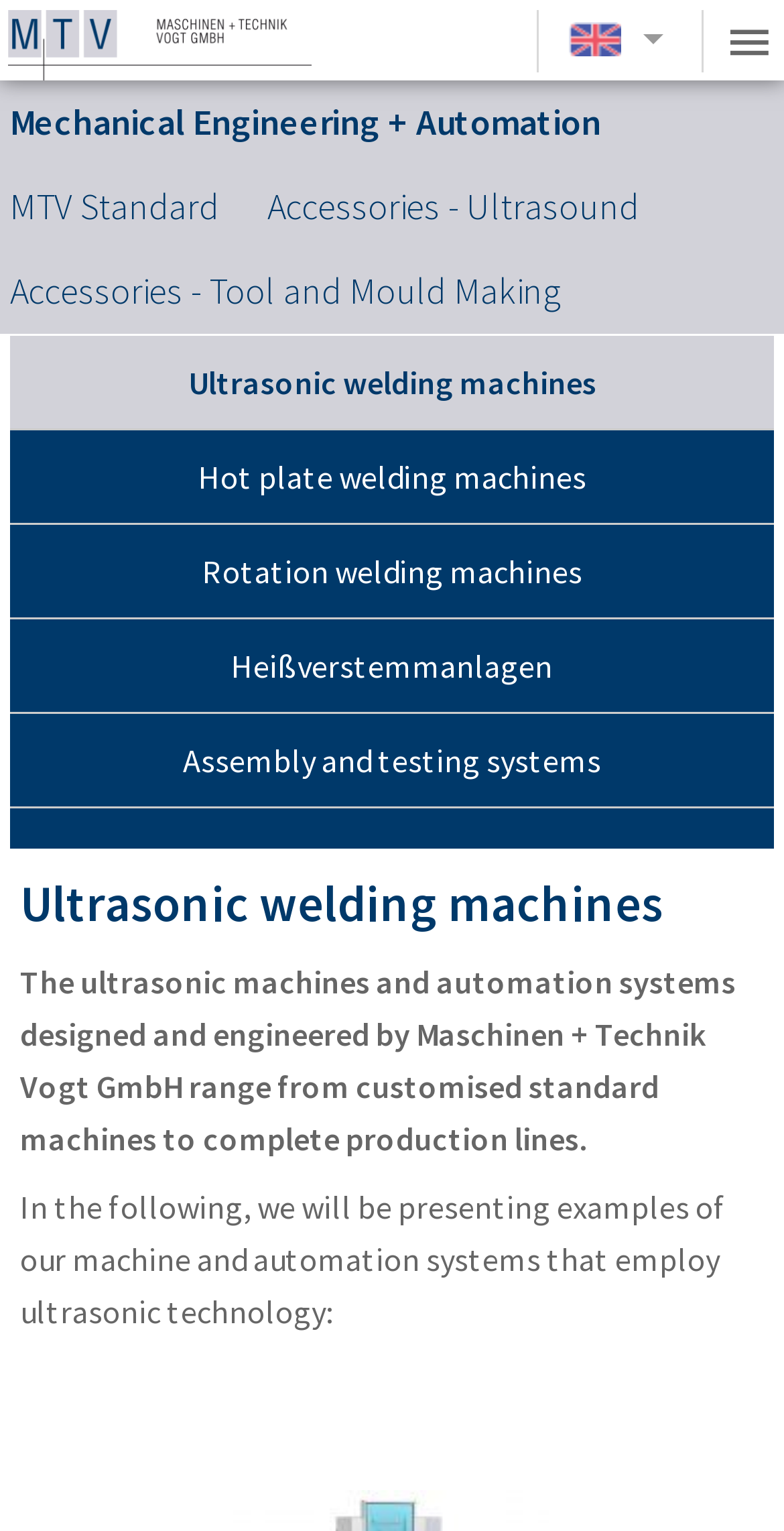Describe all the significant parts and information present on the webpage.

The webpage is about the products offered by Maschinen + Technik Vogt GmbH. At the top left corner, there is a logo of the company, accompanied by a link to the logo. On the top right corner, there is a language selection option, represented by an image and a generic element.

Below the language selection option, there is a long horizontal menu bar that spans almost the entire width of the page. The menu bar contains various links to different sections of the website, including Home, Company, Technologies, Products, Services, Market Segments, Contact, News, Career, Directions, Legal Notice, and Privacy Policy.

On the left side of the page, there are several links to specific product categories, including Mechanical Engineering + Automation, MTV Standard, Accessories - Ultrasound, Accessories - Tool and Mould Making, and others. These links are stacked vertically, with each link below the previous one.

To the right of the links, there is a heading that reads "Ultrasonic welding machines". Below the heading, there is a paragraph of text that describes the ultrasonic machines and automation systems designed and engineered by the company. The text explains that the company offers customized standard machines to complete production lines. 

Further down, there is another paragraph of text that introduces examples of the company's machine and automation systems that employ ultrasonic technology.